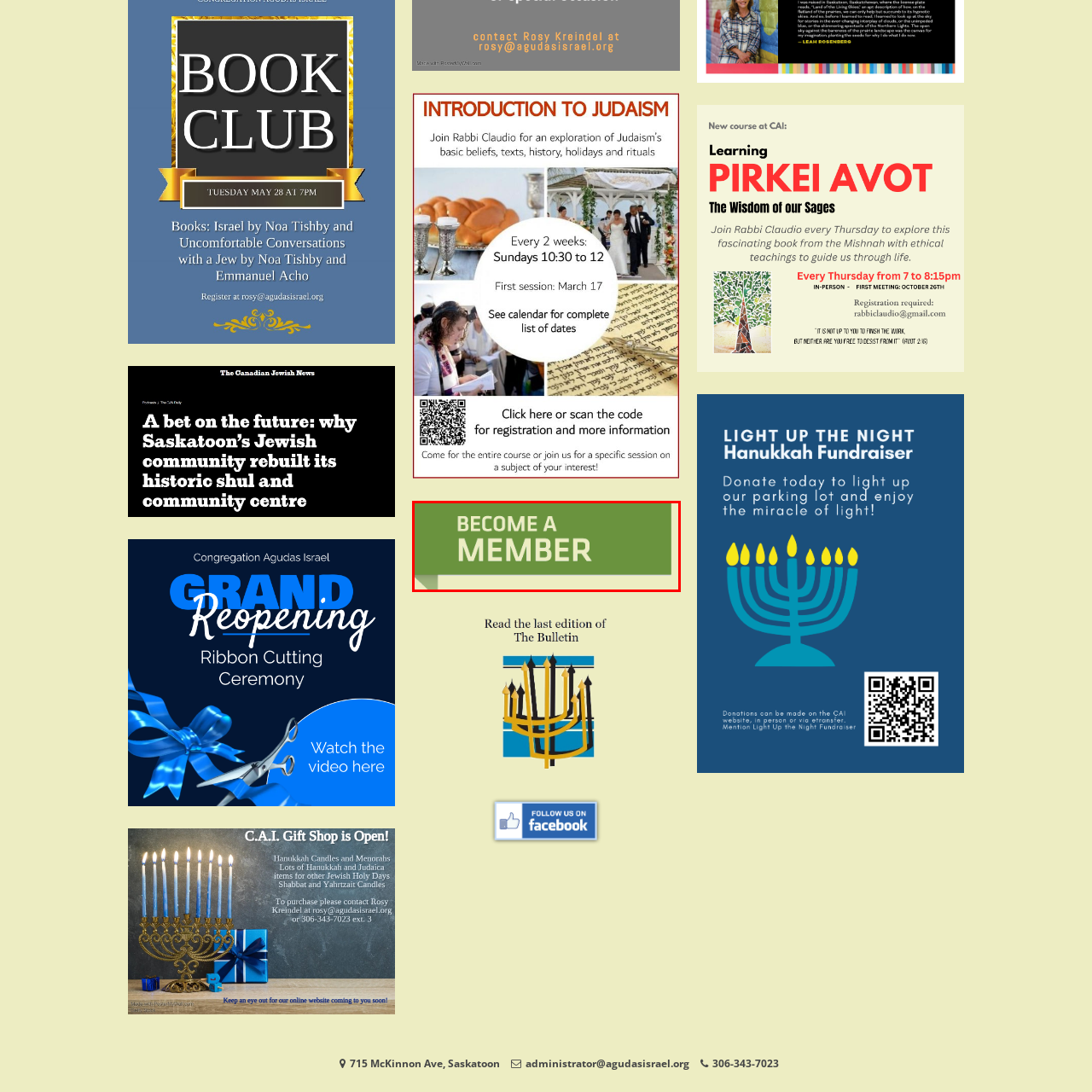Offer a detailed description of the content within the red-framed image.

The image features a prominently displayed call-to-action button with the text "BECOME A MEMBER" in bold, white lettering. The button is set against a vibrant green background, creating a striking contrast that draws attention. This design element suggests an invitation to engage with a community or organization, encouraging individuals to join and participate. The text's emphasis indicates the importance of membership, likely hinting at exclusive benefits or involvement in activities tied to the organization. Overall, this image plays a crucial role in motivating viewers to take action and connect with the group being represented.